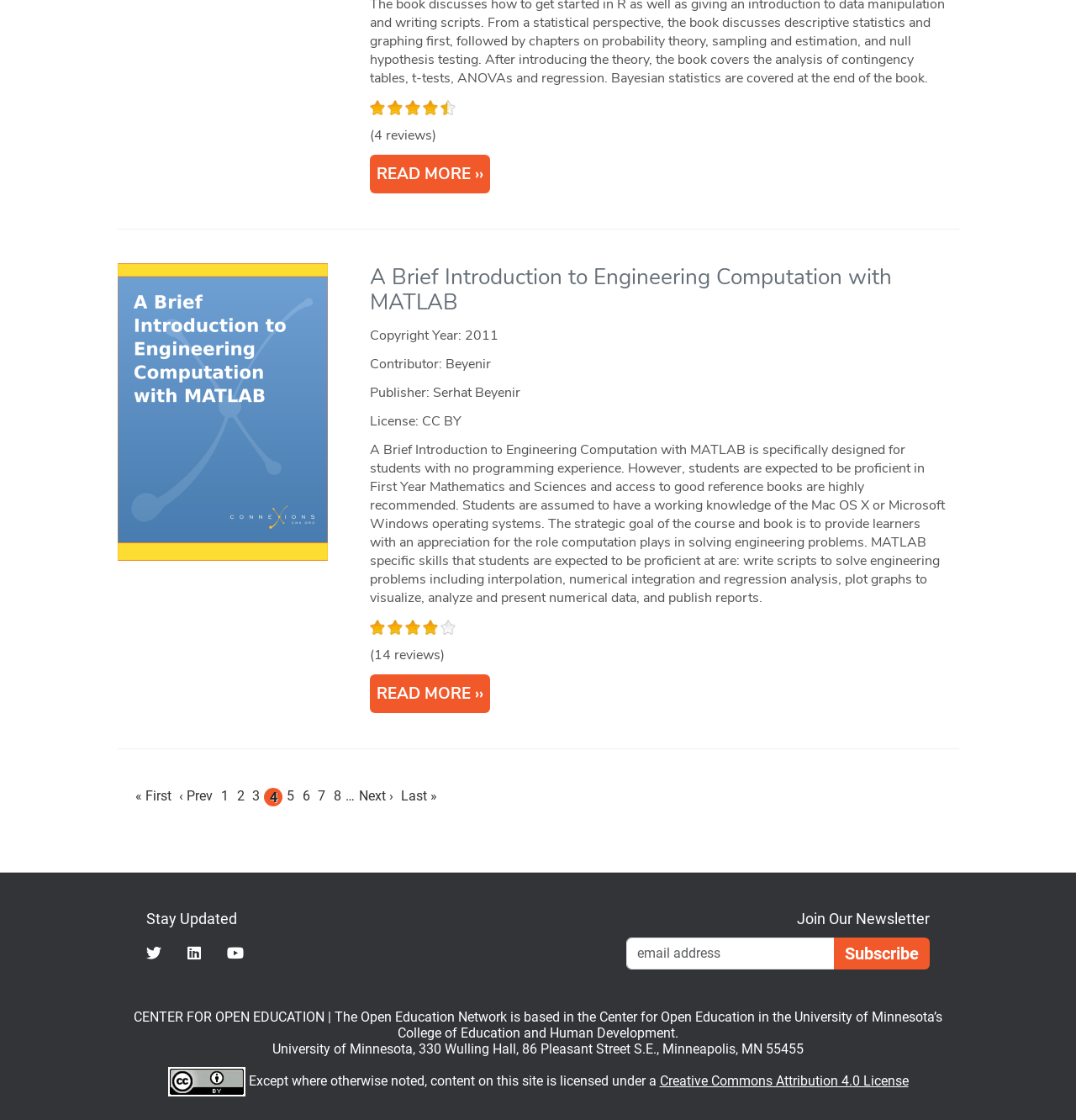What is the license of the content on this site?
Please give a detailed and elaborate answer to the question.

The license of the content on this site can be found by looking at the text at the bottom of the page. It says 'Except where otherwise noted, content on this site is licensed under a Creative Commons Attribution 4.0 License'.